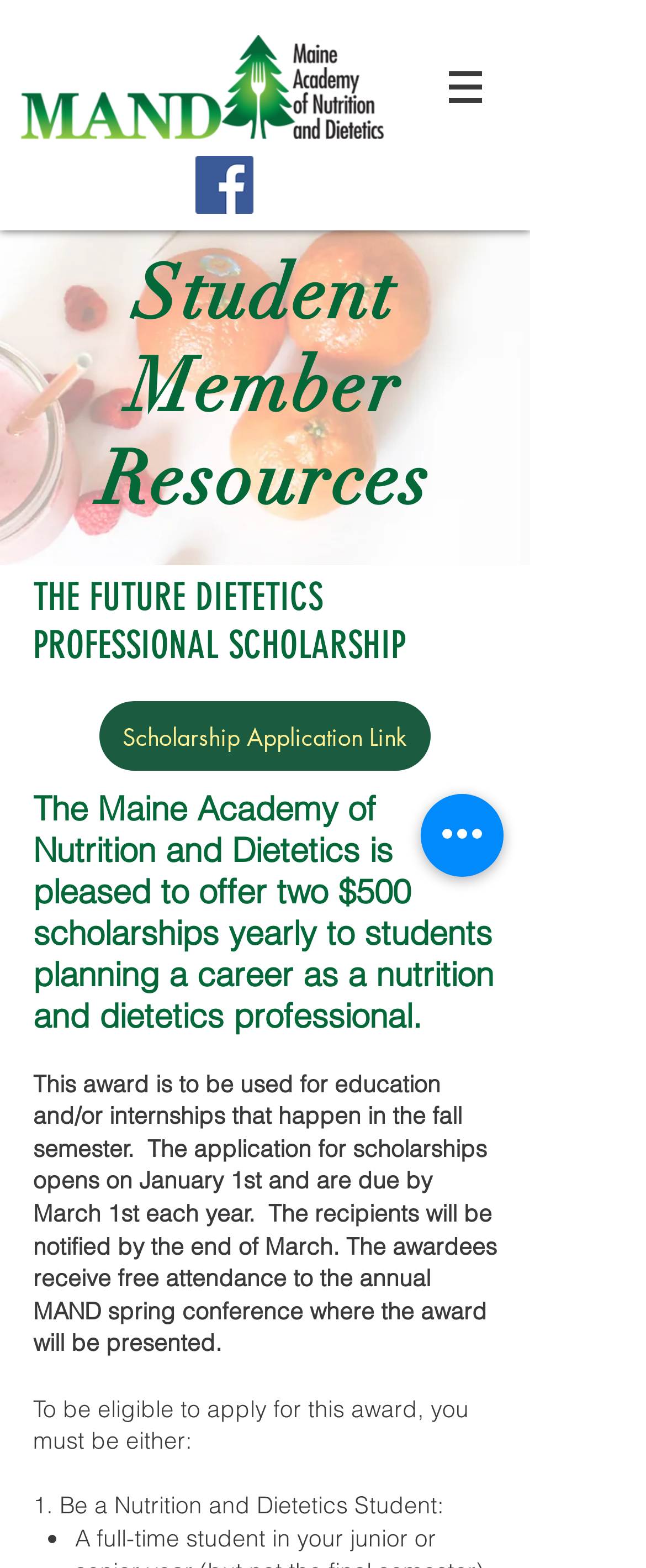What type of scholarship is being offered?
From the screenshot, provide a brief answer in one word or phrase.

Dietetics professional scholarship